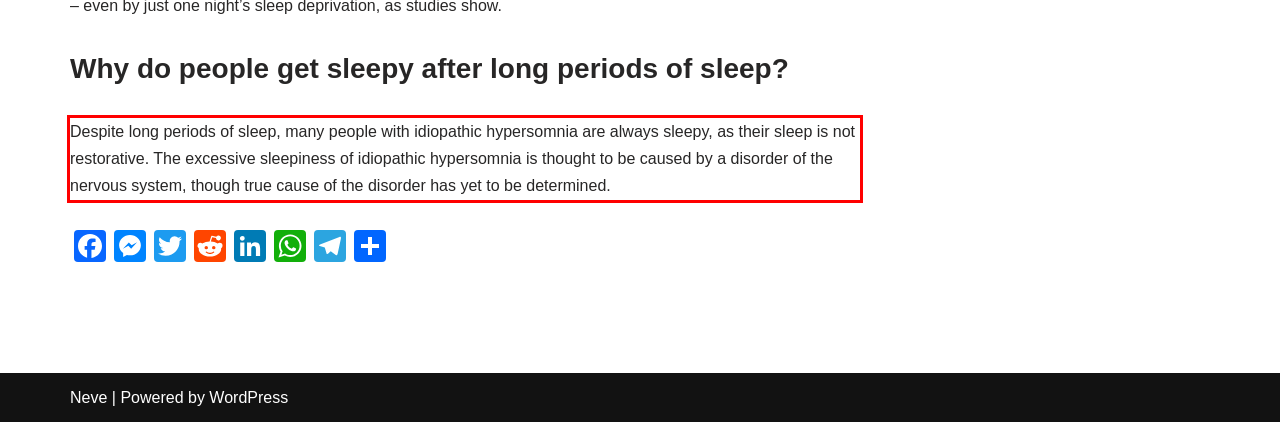Please analyze the provided webpage screenshot and perform OCR to extract the text content from the red rectangle bounding box.

Despite long periods of sleep, many people with idiopathic hypersomnia are always sleepy, as their sleep is not restorative. The excessive sleepiness of idiopathic hypersomnia is thought to be caused by a disorder of the nervous system, though true cause of the disorder has yet to be determined.